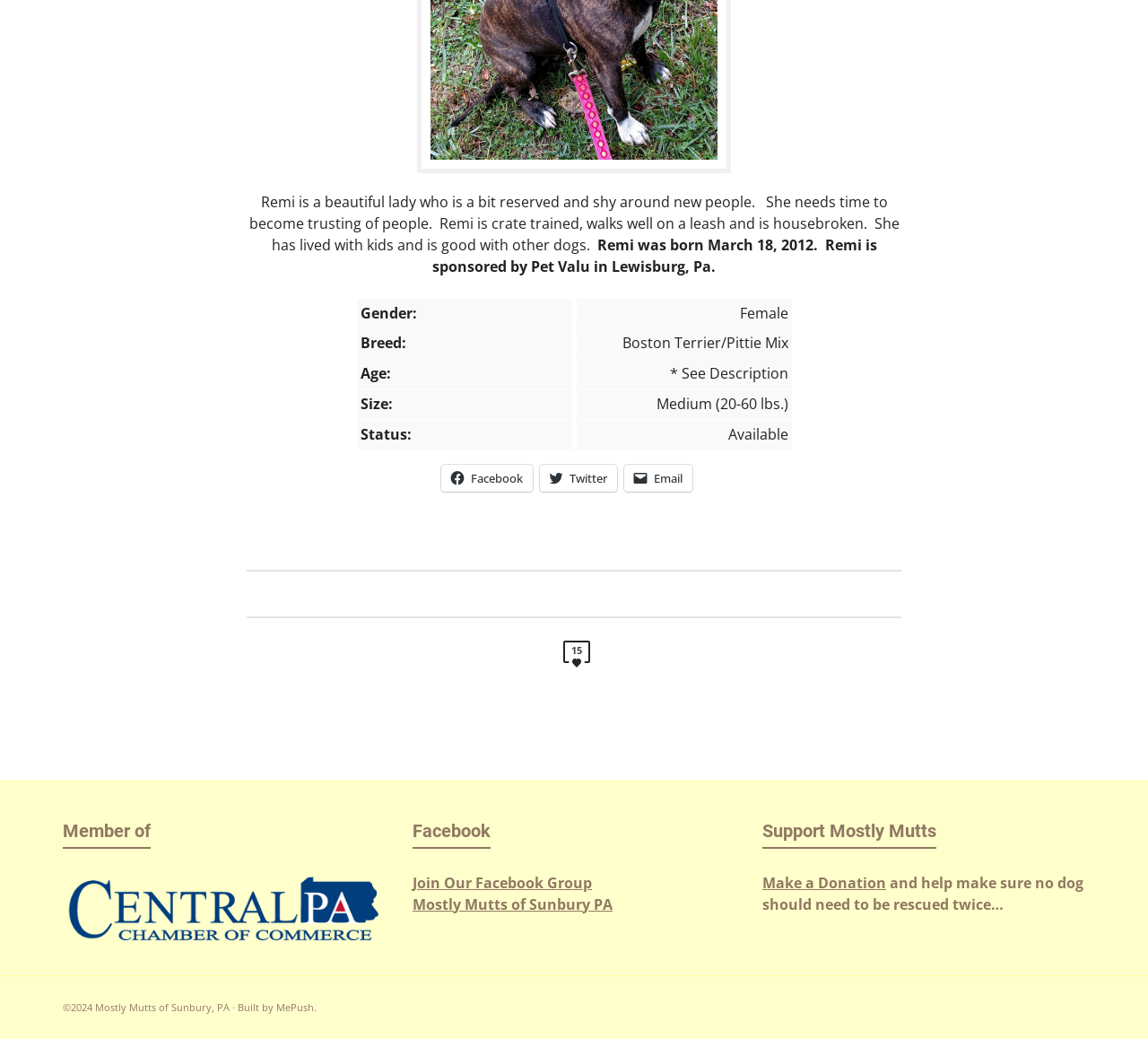Locate the bounding box of the UI element defined by this description: "Make a Donation". The coordinates should be given as four float numbers between 0 and 1, formatted as [left, top, right, bottom].

[0.664, 0.84, 0.772, 0.859]